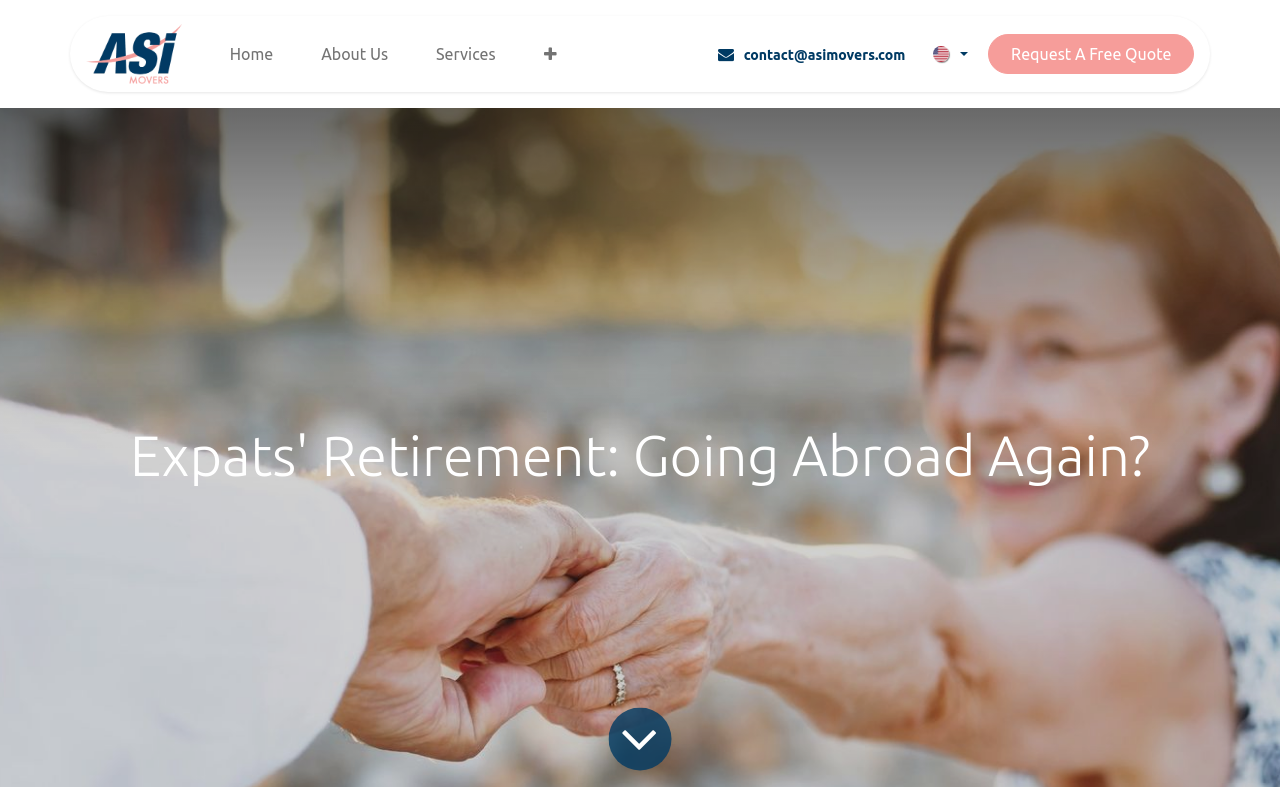Determine the bounding box coordinates of the clickable region to execute the instruction: "Click the logo of ASI Movers". The coordinates should be four float numbers between 0 and 1, denoted as [left, top, right, bottom].

[0.067, 0.03, 0.142, 0.107]